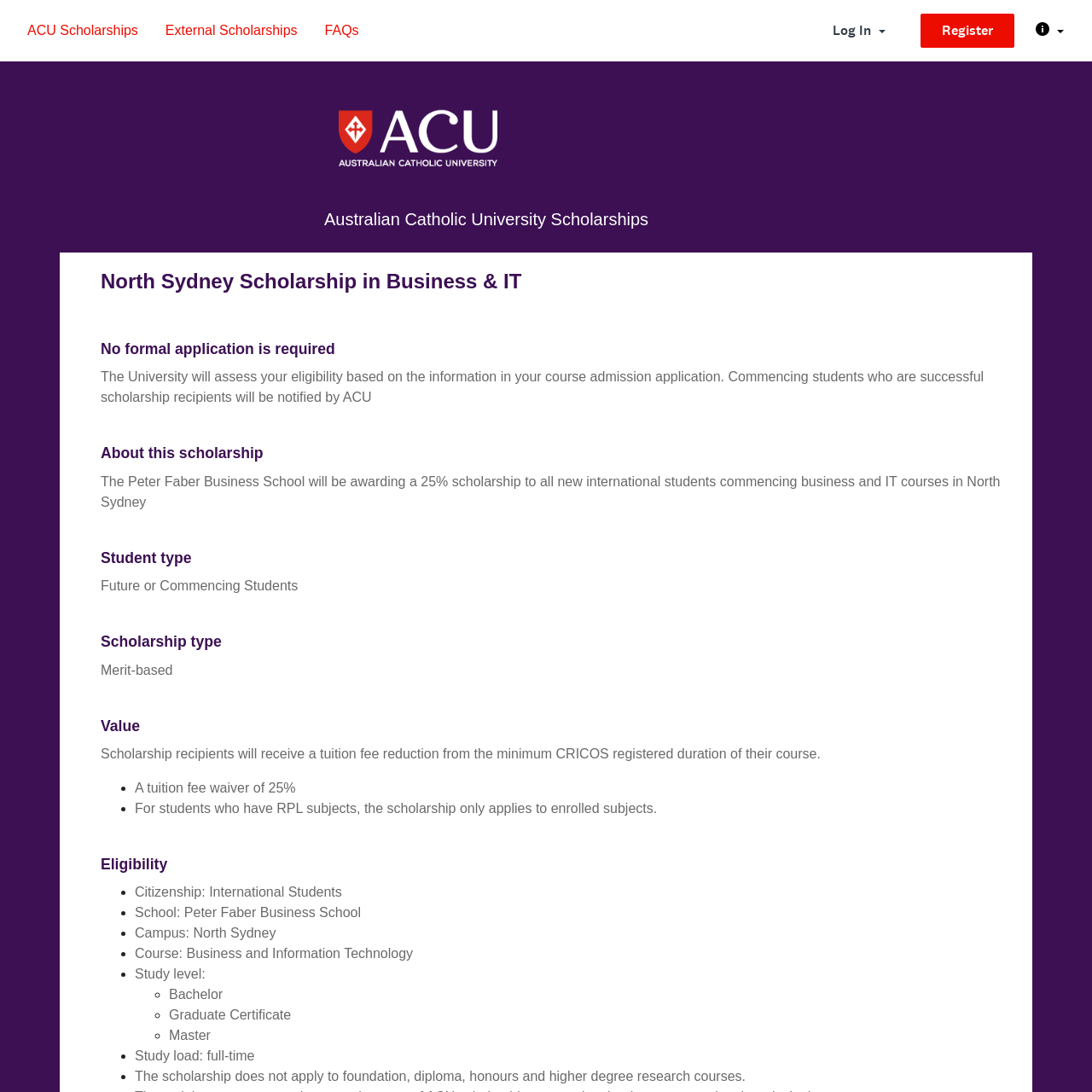What is the campus for this scholarship?
Please provide a comprehensive and detailed answer to the question.

This question can be answered by looking at the 'Eligibility' section, which states that the campus is North Sydney.